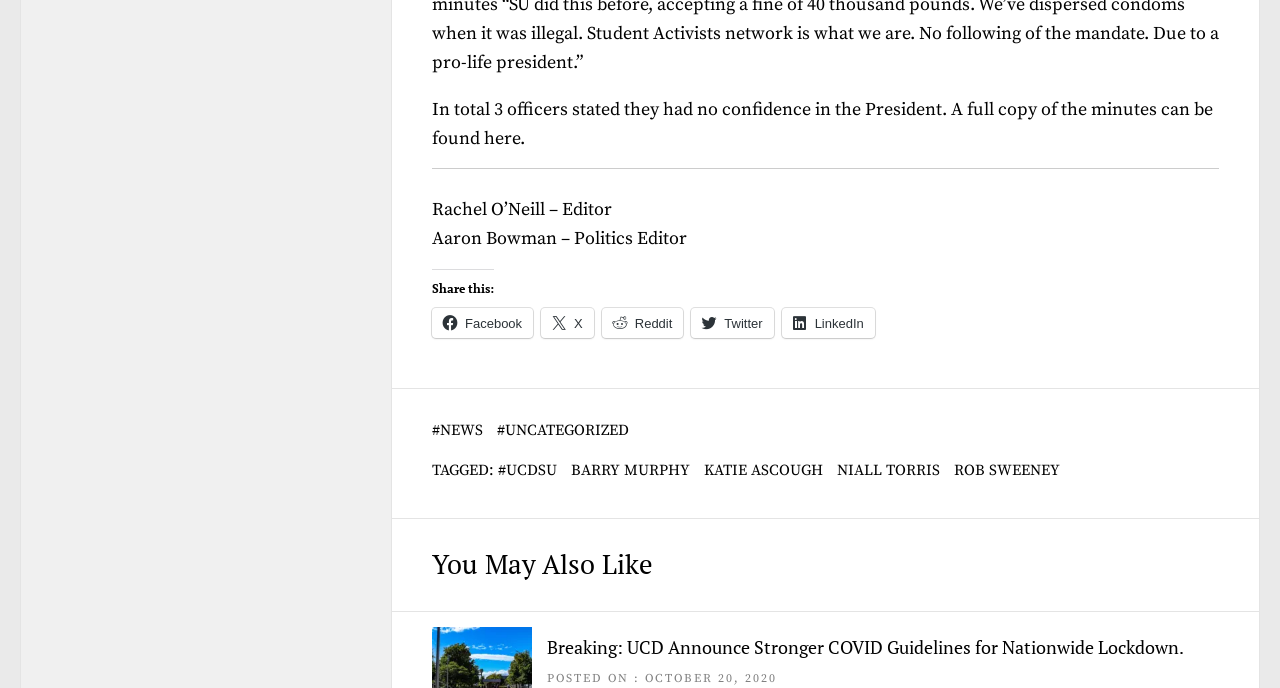Determine the bounding box coordinates for the clickable element to execute this instruction: "Read the news". Provide the coordinates as four float numbers between 0 and 1, i.e., [left, top, right, bottom].

[0.344, 0.61, 0.385, 0.645]